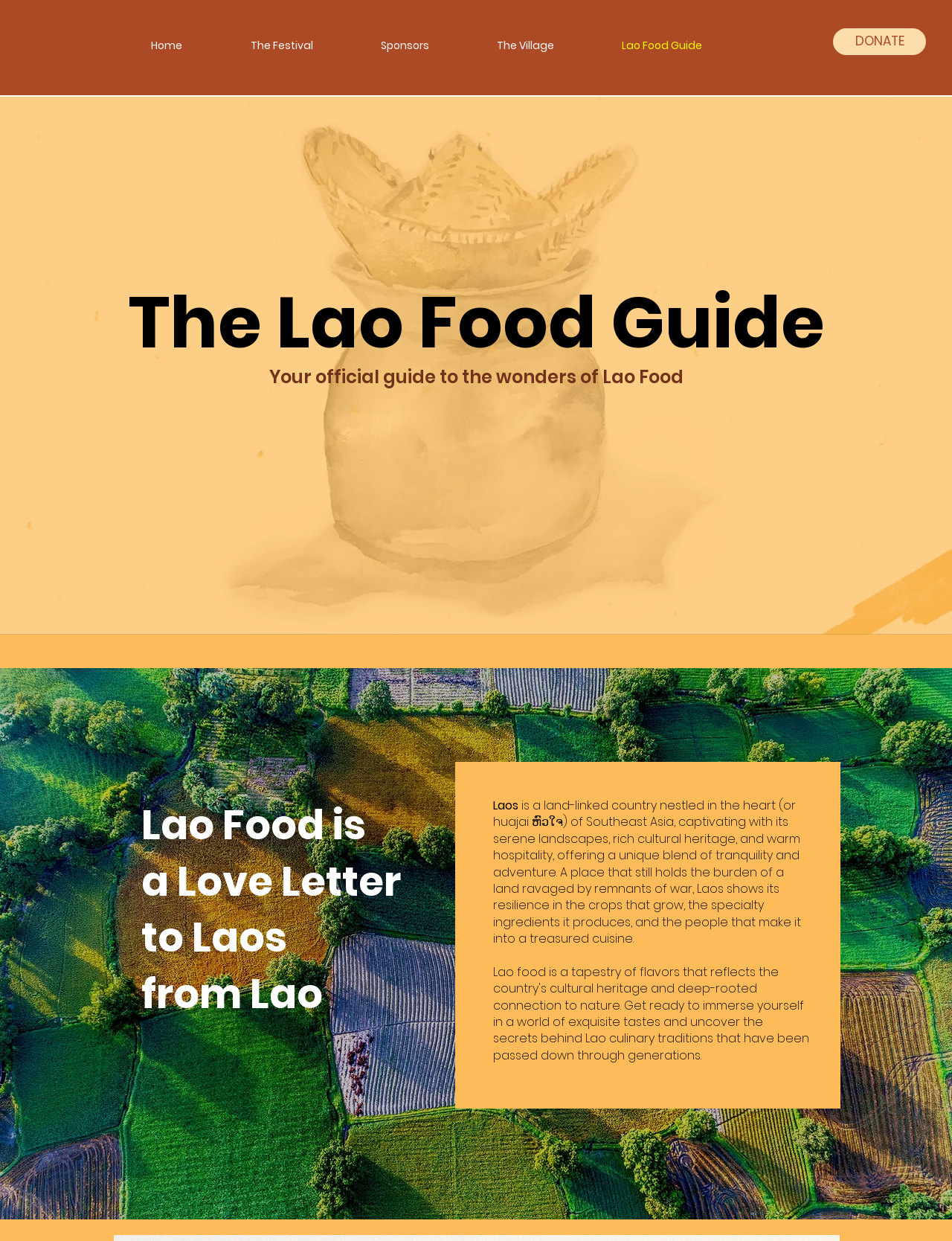What is the theme of the webpage?
Look at the screenshot and respond with one word or a short phrase.

Lao Food